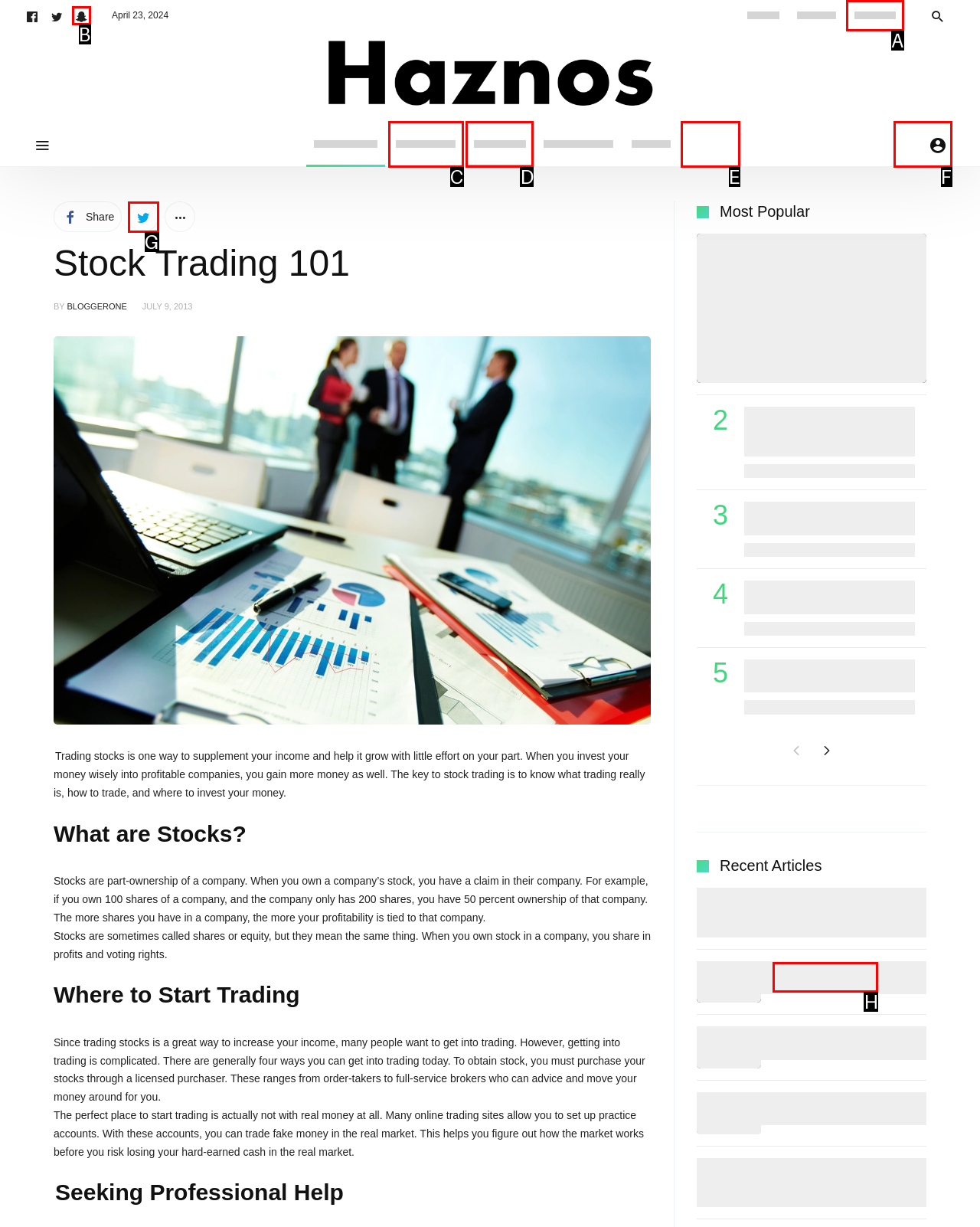Determine which option aligns with the description: The Rise Of Impact Investing. Provide the letter of the chosen option directly.

H